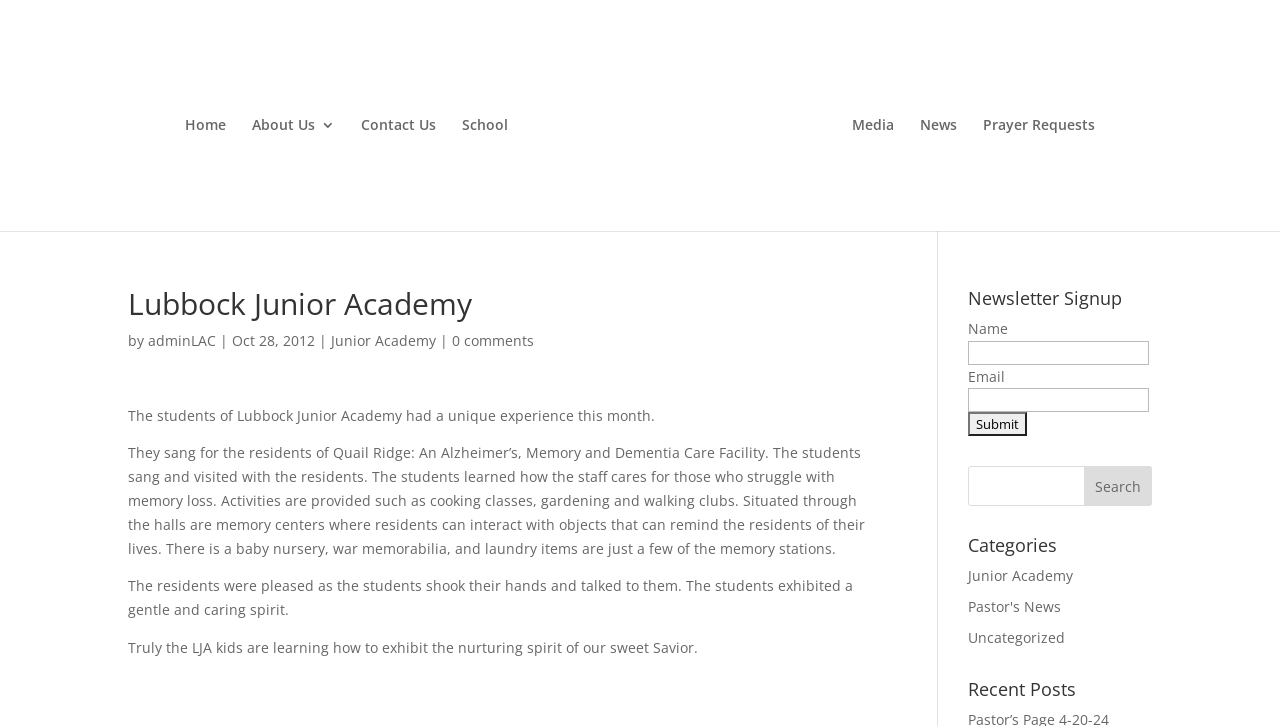Please extract the title of the webpage.

Lubbock Junior Academy